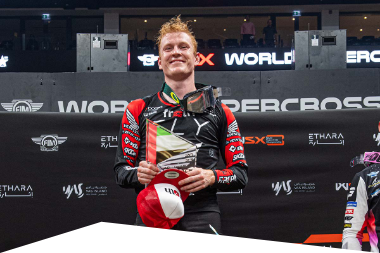What is the athlete wearing?
Please utilize the information in the image to give a detailed response to the question.

The caption describes the athlete as dressed in a racing suit adorned with logos, suggesting a professional racing environment.